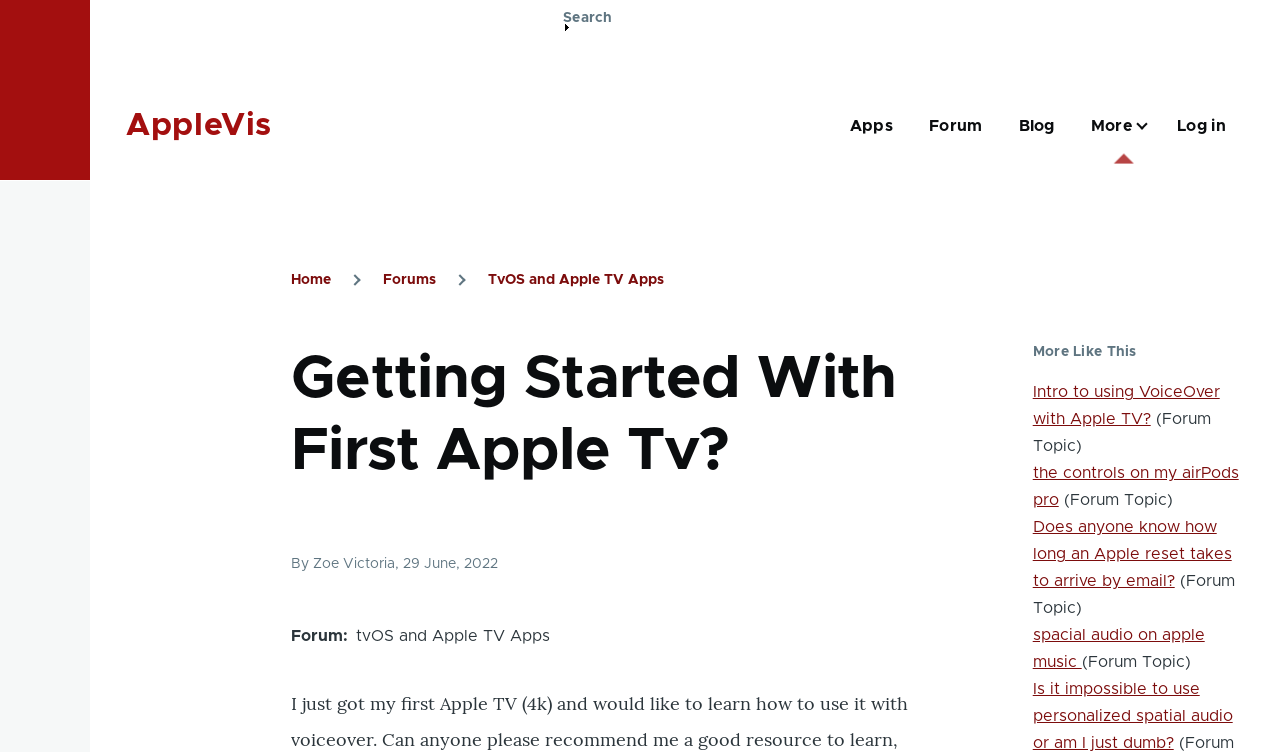Locate the bounding box coordinates of the element I should click to achieve the following instruction: "Go to the Apps page".

[0.664, 0.102, 0.698, 0.233]